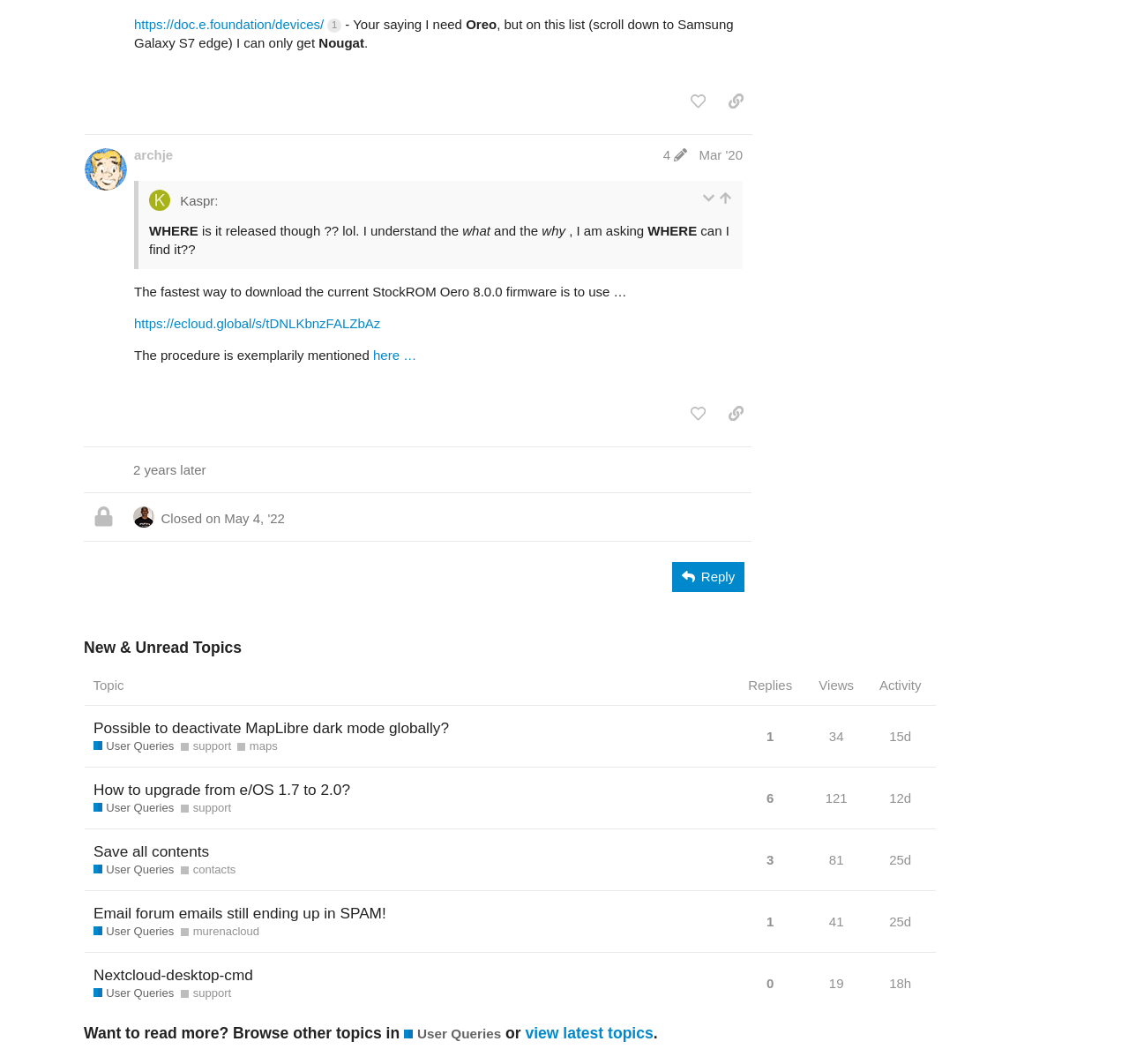How many replies does the topic 'How to upgrade from e/OS 1.7 to 2.0?' have? Observe the screenshot and provide a one-word or short phrase answer.

6